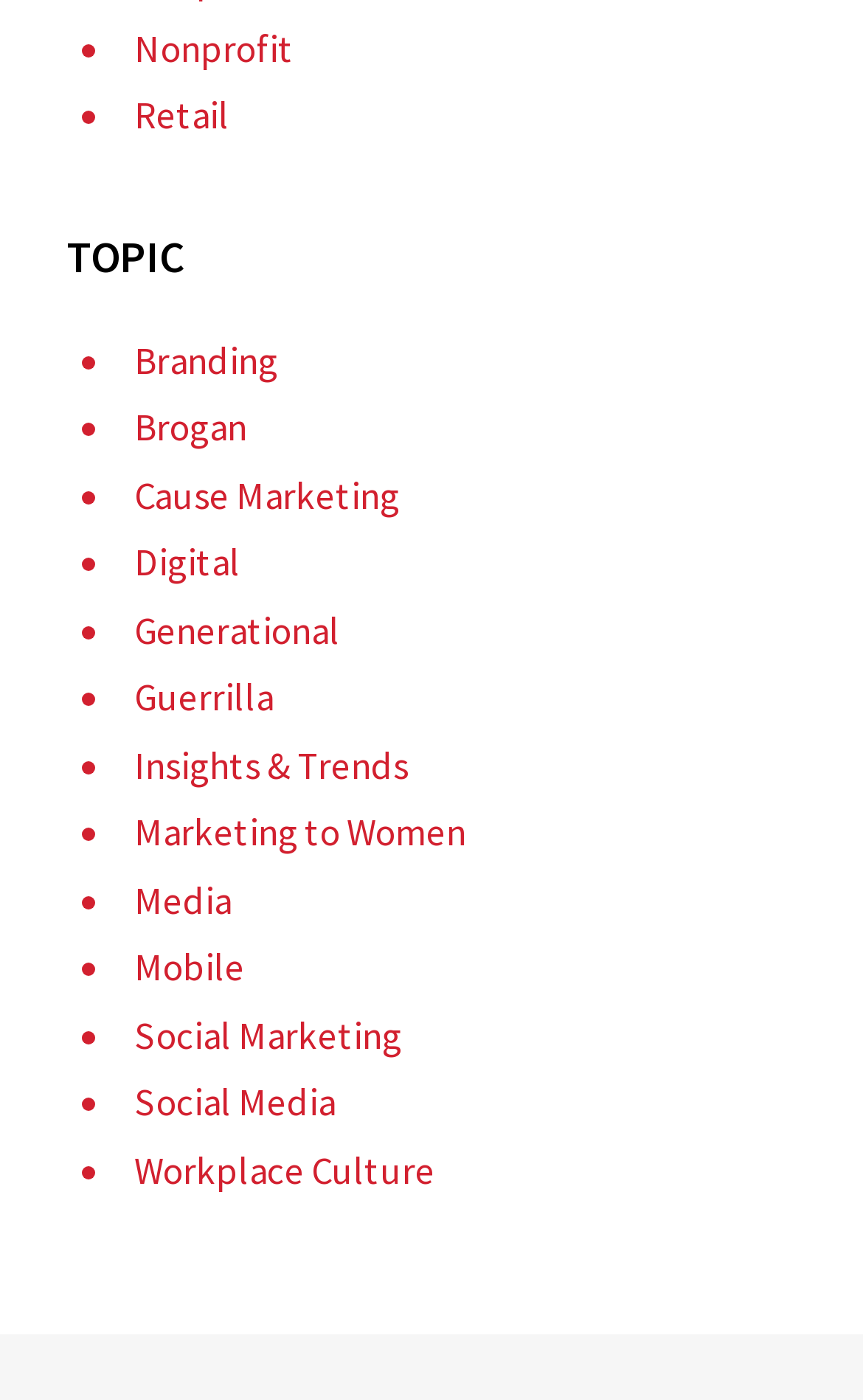Identify the bounding box coordinates of the region that should be clicked to execute the following instruction: "Learn about Cause Marketing".

[0.156, 0.336, 0.464, 0.371]